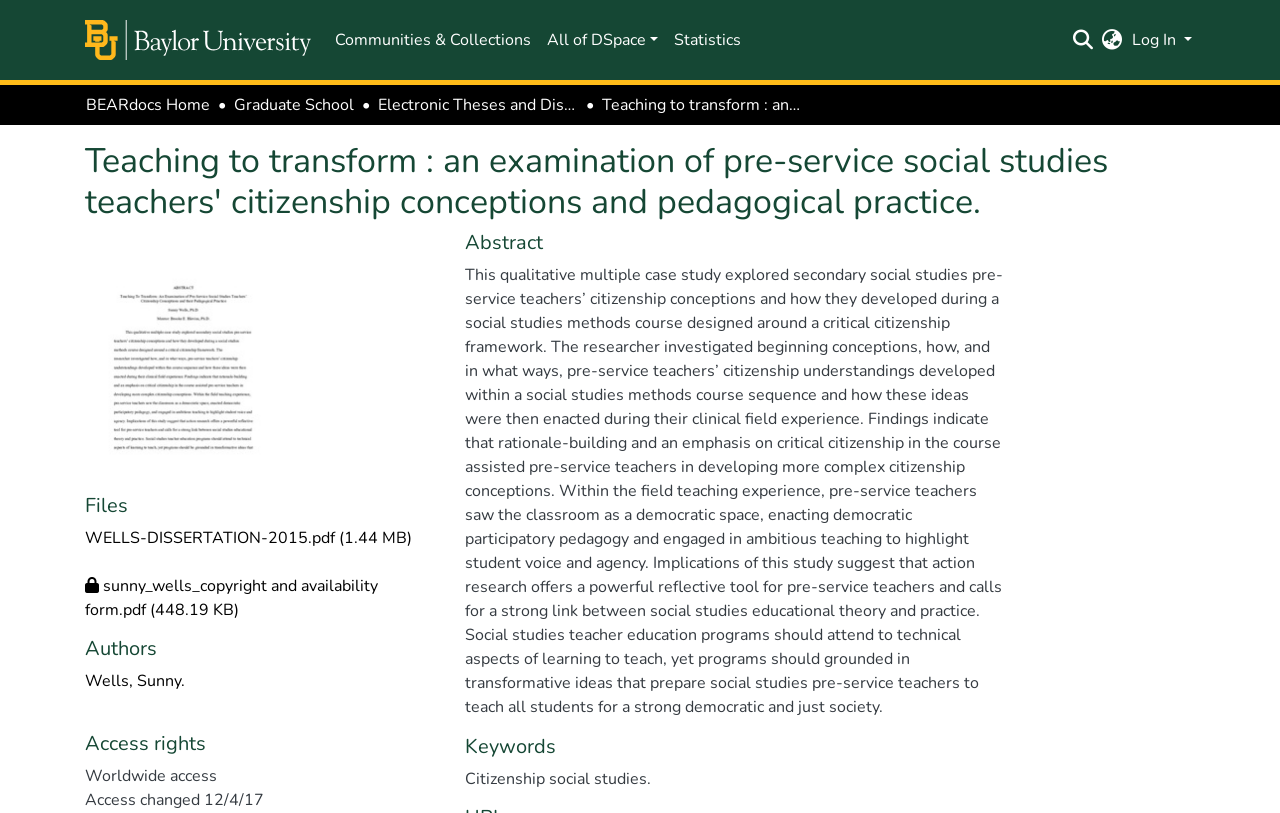What is the file size of the WELLS-DISSERTATION-2015.pdf file?
Using the information from the image, provide a comprehensive answer to the question.

I found the answer by looking at the 'Files' section, where it lists the file 'WELLS-DISSERTATION-2015.pdf' with its corresponding file size.